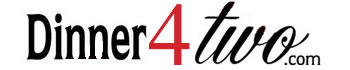What is the domain extension of the website 'Dinner 4 Two'?
Examine the screenshot and reply with a single word or phrase.

.com